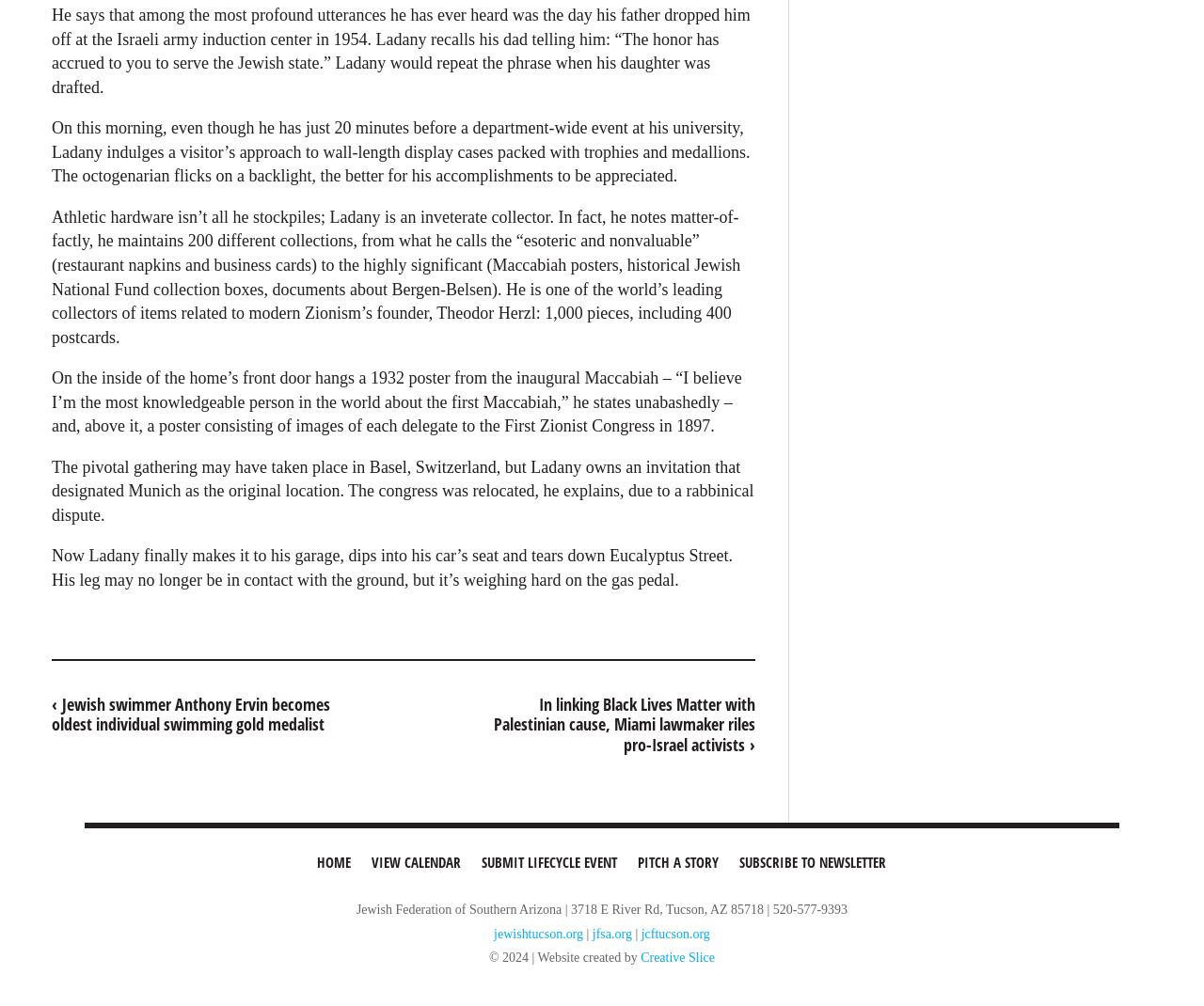Please identify the bounding box coordinates of the clickable area that will fulfill the following instruction: "Click the 'About' link". The coordinates should be in the format of four float numbers between 0 and 1, i.e., [left, top, right, bottom].

None